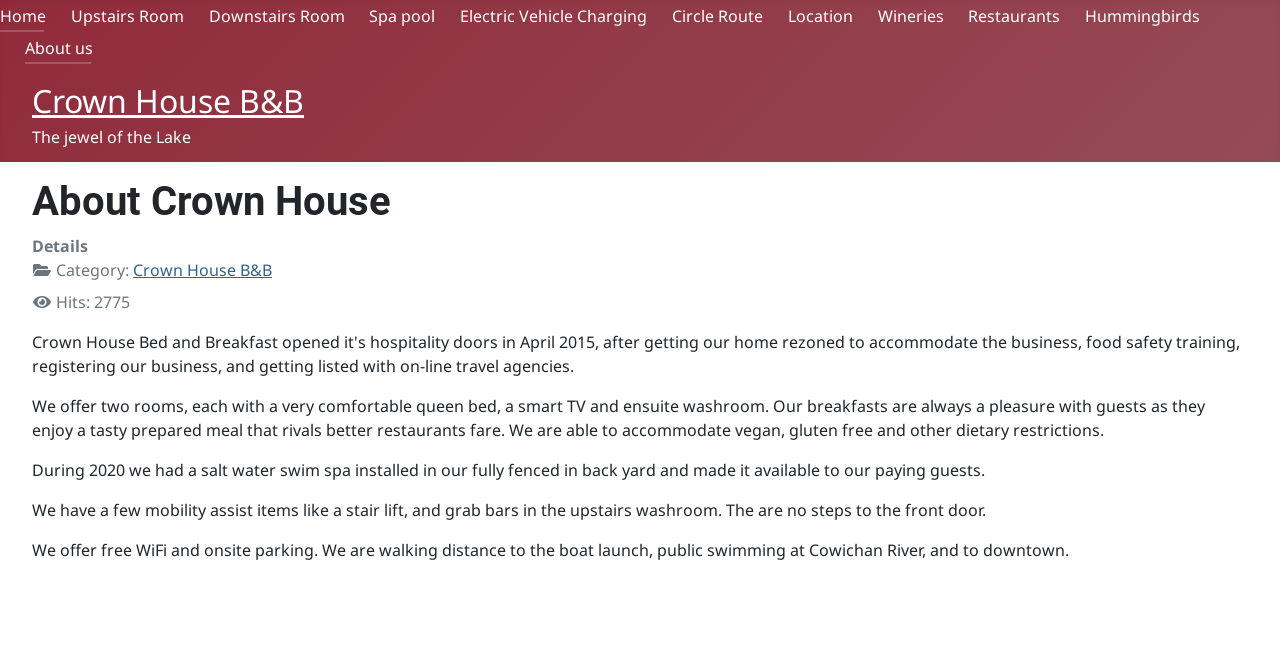Locate the bounding box of the UI element defined by this description: "Hummingbirds". The coordinates should be given as four float numbers between 0 and 1, formatted as [left, top, right, bottom].

[0.848, 0.008, 0.938, 0.041]